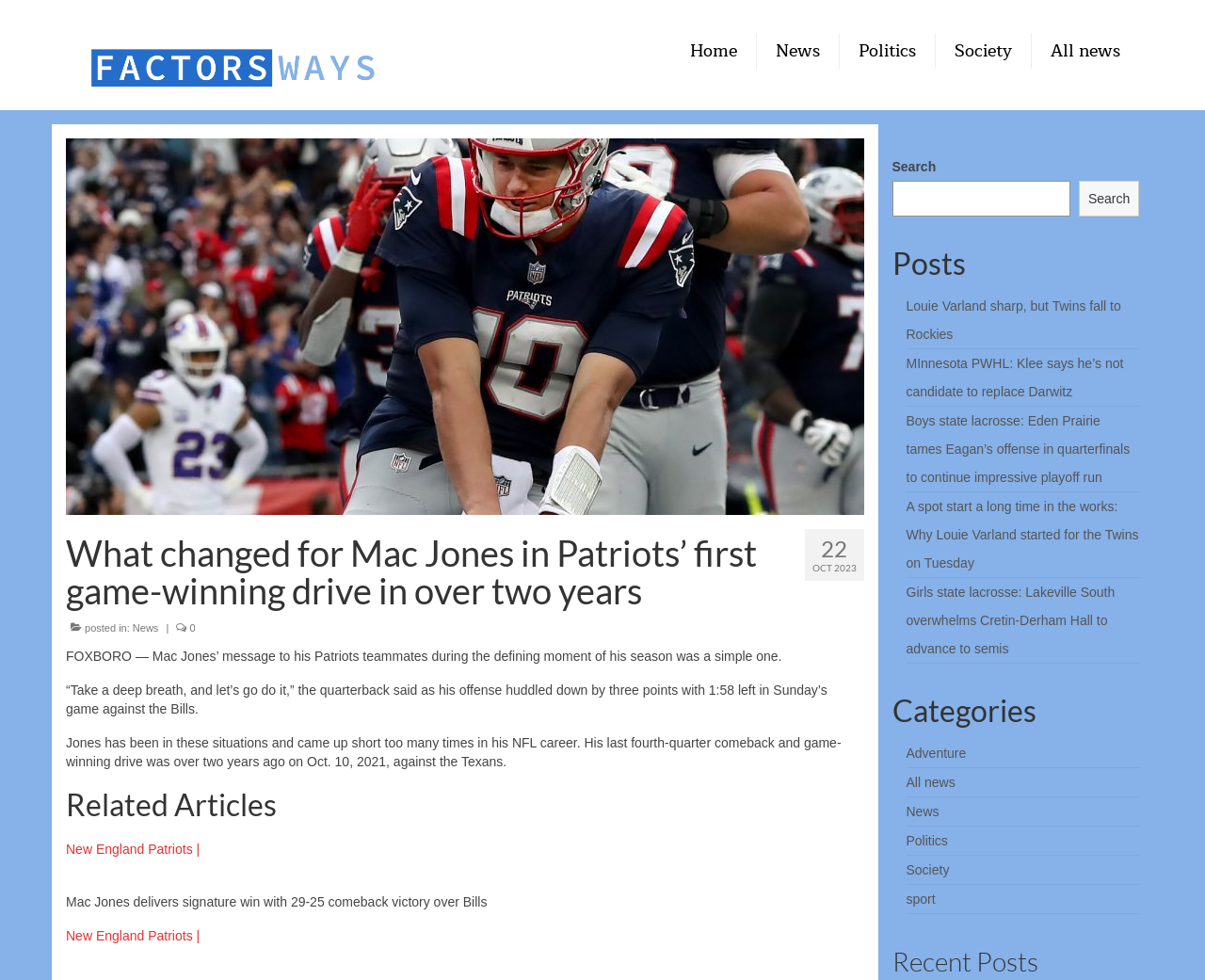Determine the bounding box coordinates of the clickable region to carry out the instruction: "Read the article about Mac Jones".

[0.055, 0.661, 0.649, 0.677]